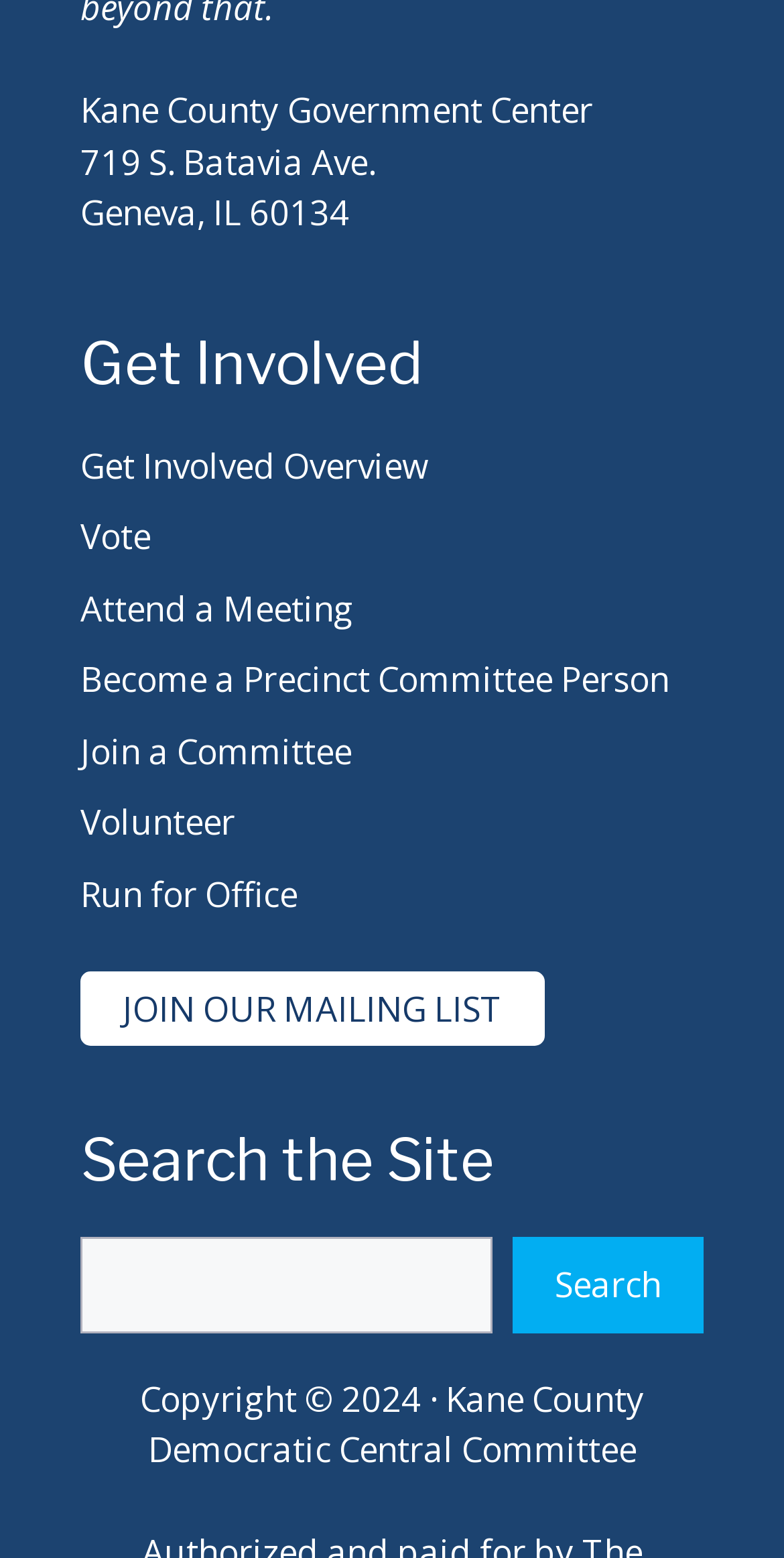Provide the bounding box coordinates for the UI element that is described by this text: "parent_node: Search name="s"". The coordinates should be in the form of four float numbers between 0 and 1: [left, top, right, bottom].

[0.103, 0.794, 0.628, 0.856]